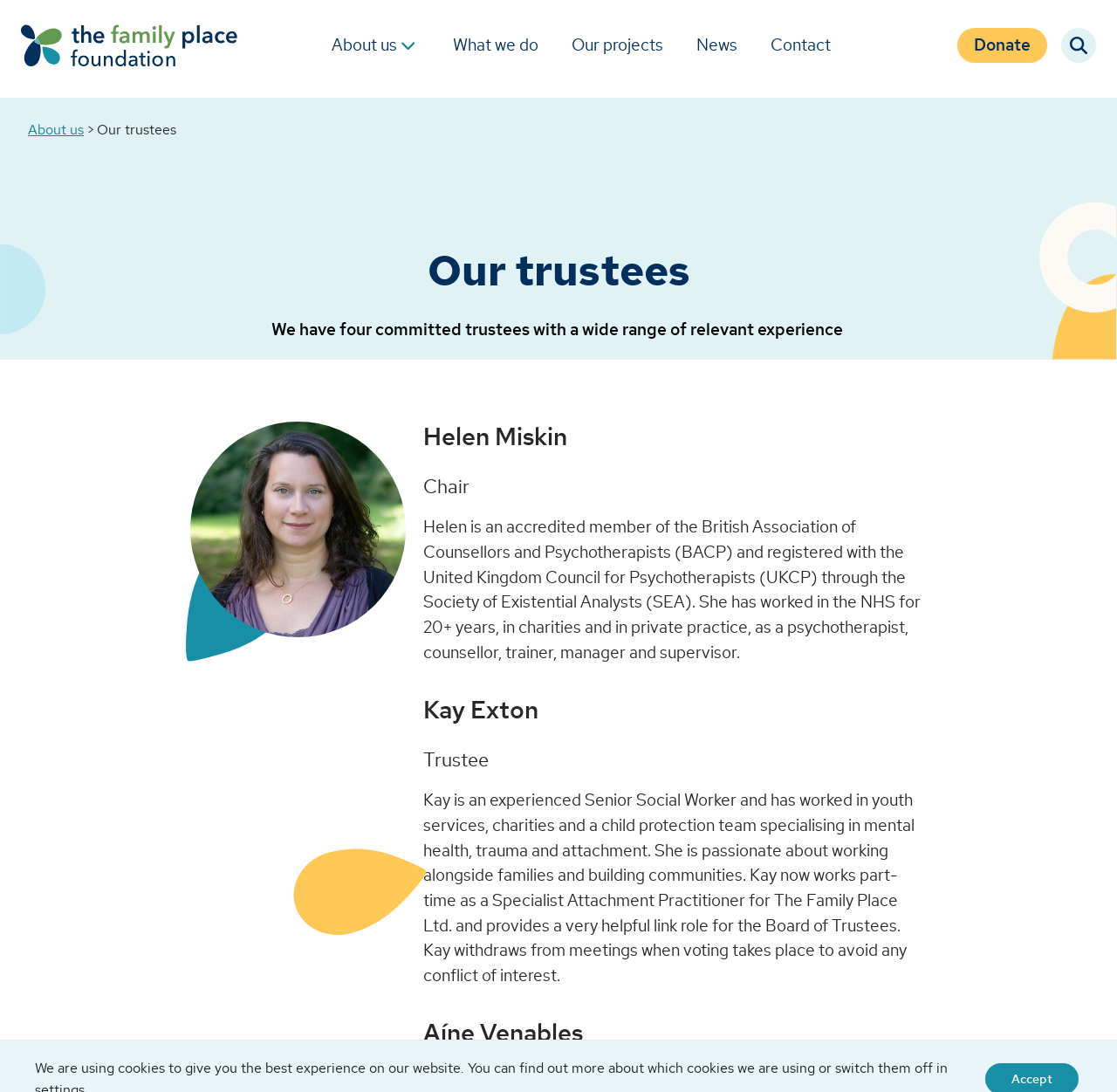Answer the question using only one word or a concise phrase: What is Kay Exton's profession?

Senior Social Worker